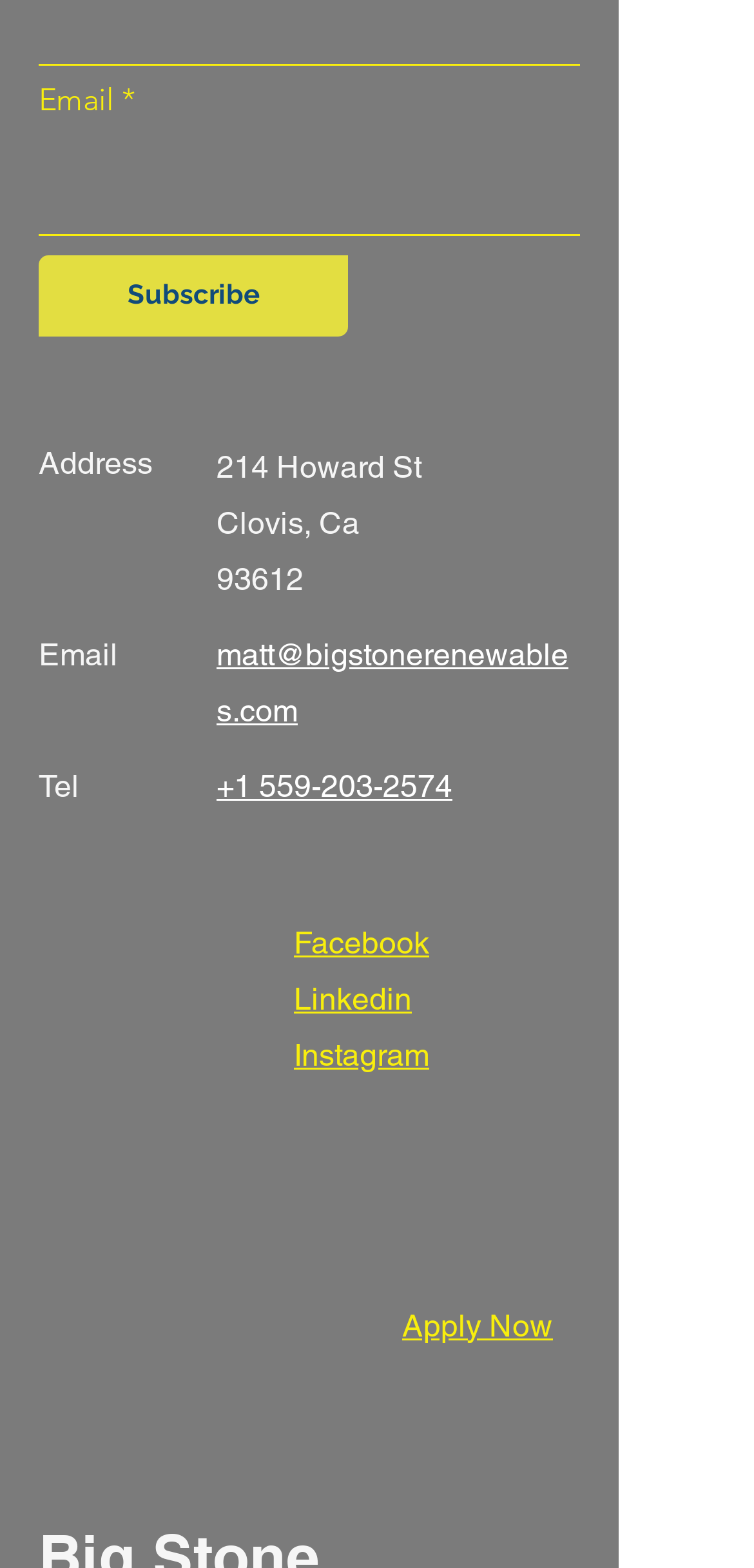Find the bounding box coordinates for the element that must be clicked to complete the instruction: "Call +1 559-203-2574". The coordinates should be four float numbers between 0 and 1, indicated as [left, top, right, bottom].

[0.287, 0.489, 0.6, 0.513]